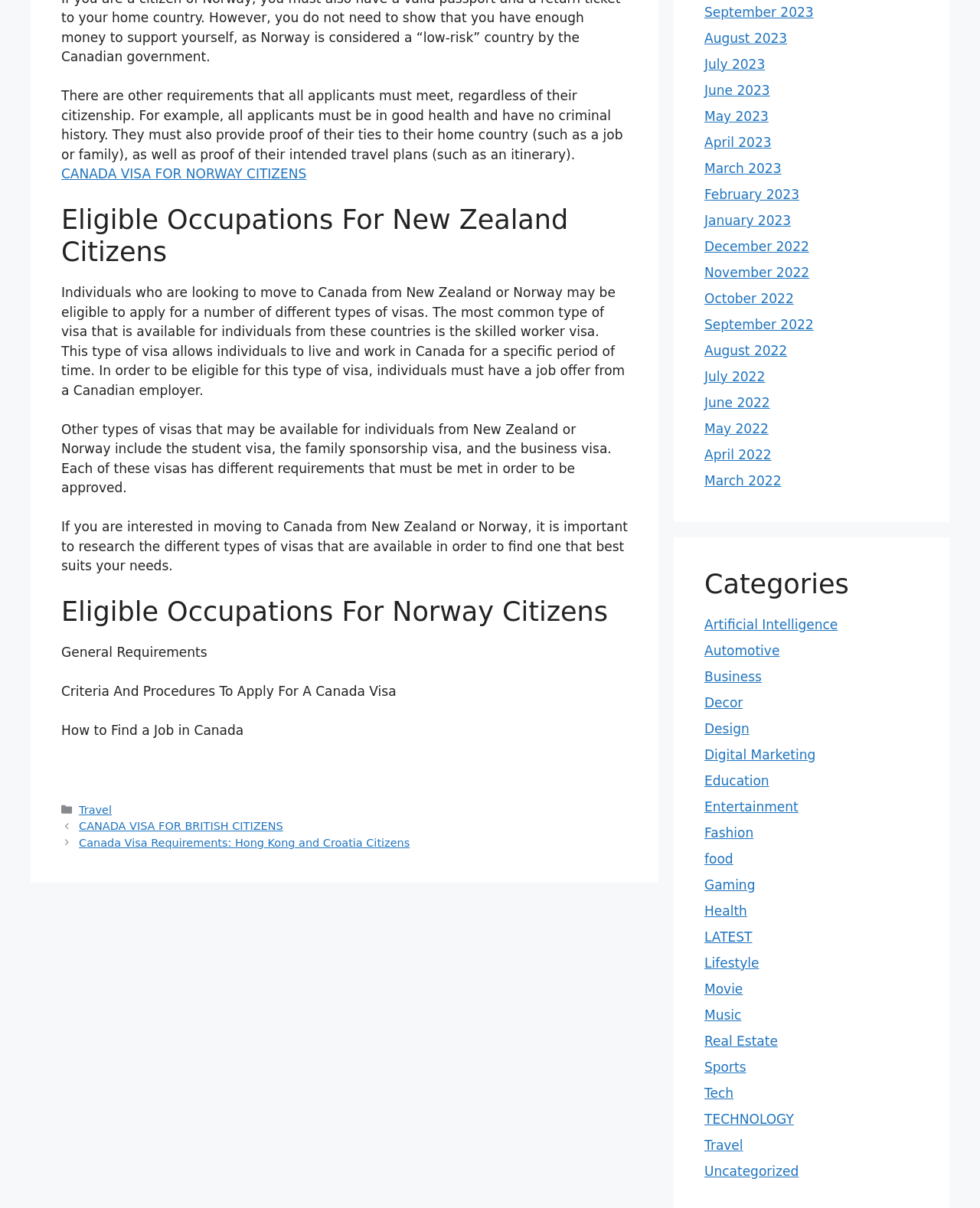Provide a short answer using a single word or phrase for the following question: 
What is the category of the post 'CANADA VISA FOR BRITISH CITIZENS'?

Travel